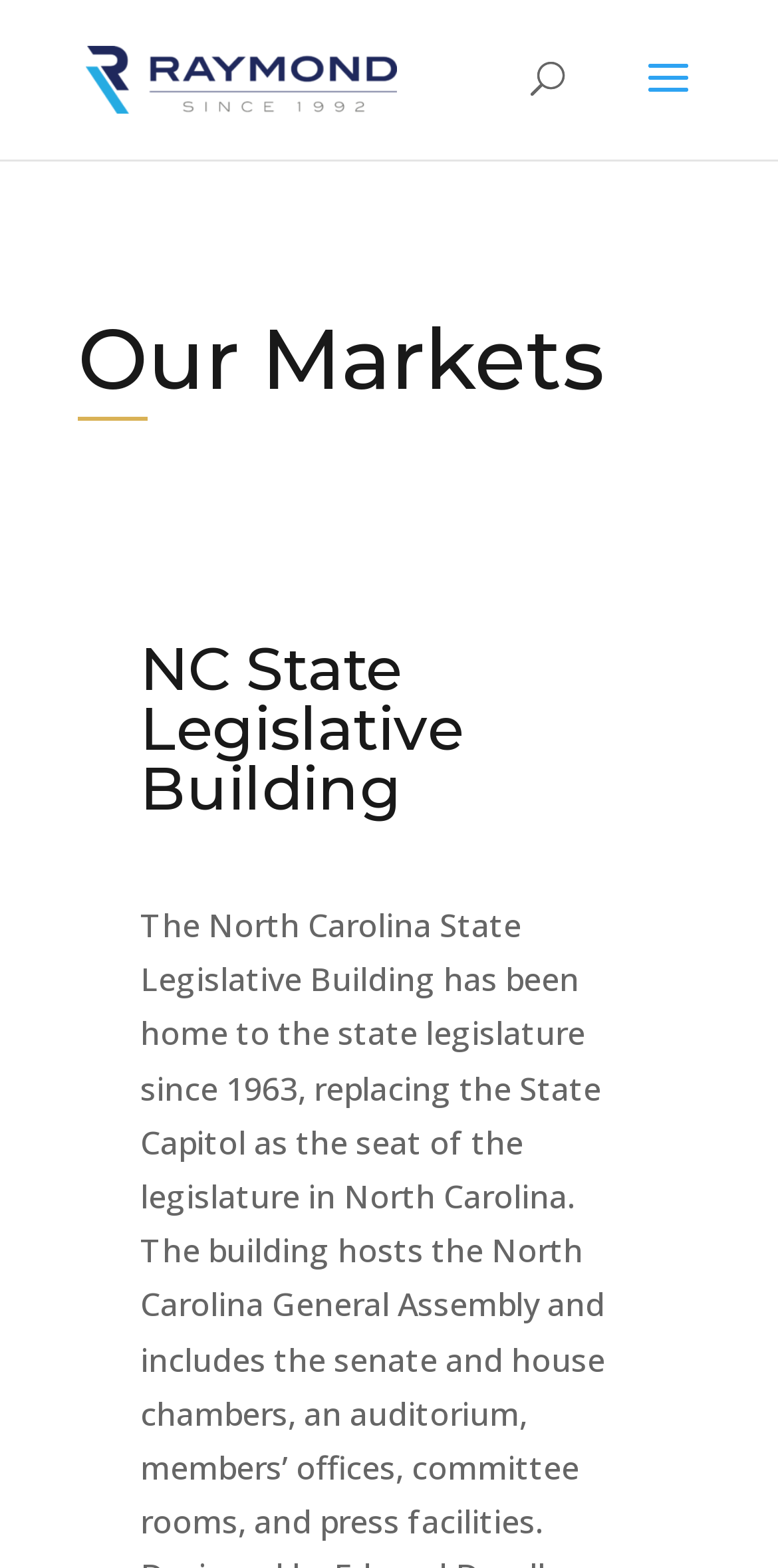Identify the bounding box of the UI element described as follows: "alt="Raymond Global Main Website"". Provide the coordinates as four float numbers in the range of 0 to 1 [left, top, right, bottom].

[0.11, 0.035, 0.51, 0.063]